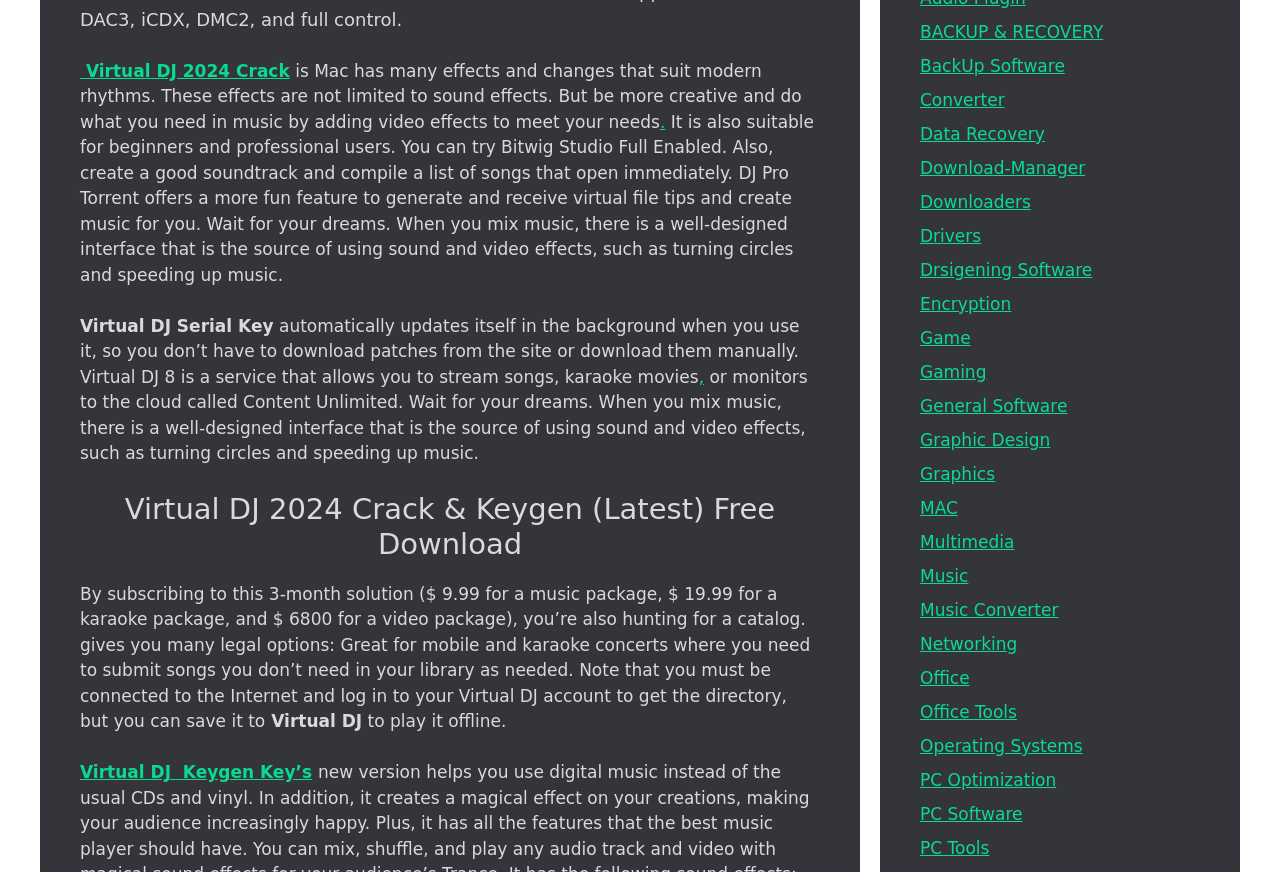Given the description "BACKUP & RECOVERY", provide the bounding box coordinates of the corresponding UI element.

[0.719, 0.025, 0.862, 0.048]